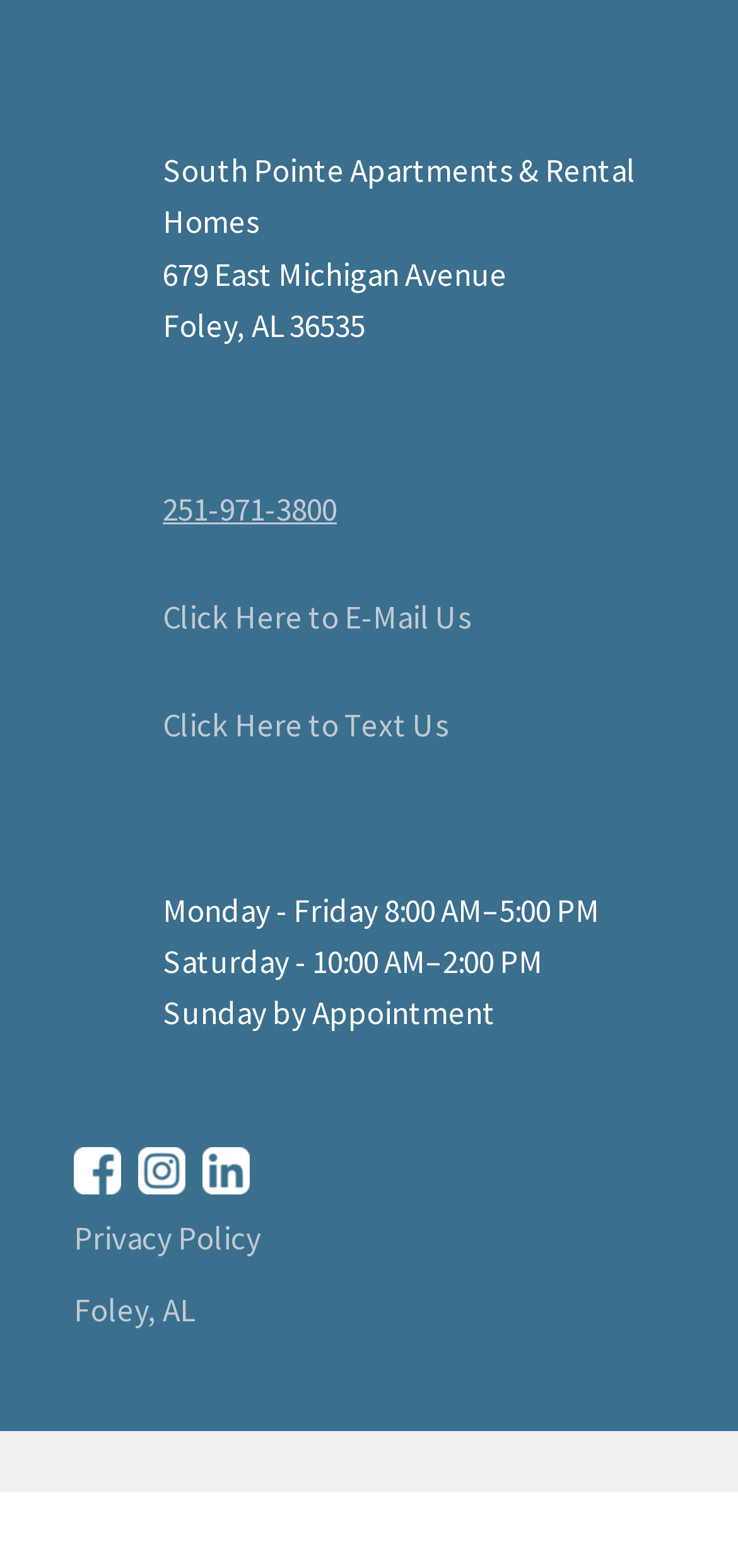Could you specify the bounding box coordinates for the clickable section to complete the following instruction: "Click to Text Us"?

[0.221, 0.45, 0.608, 0.476]